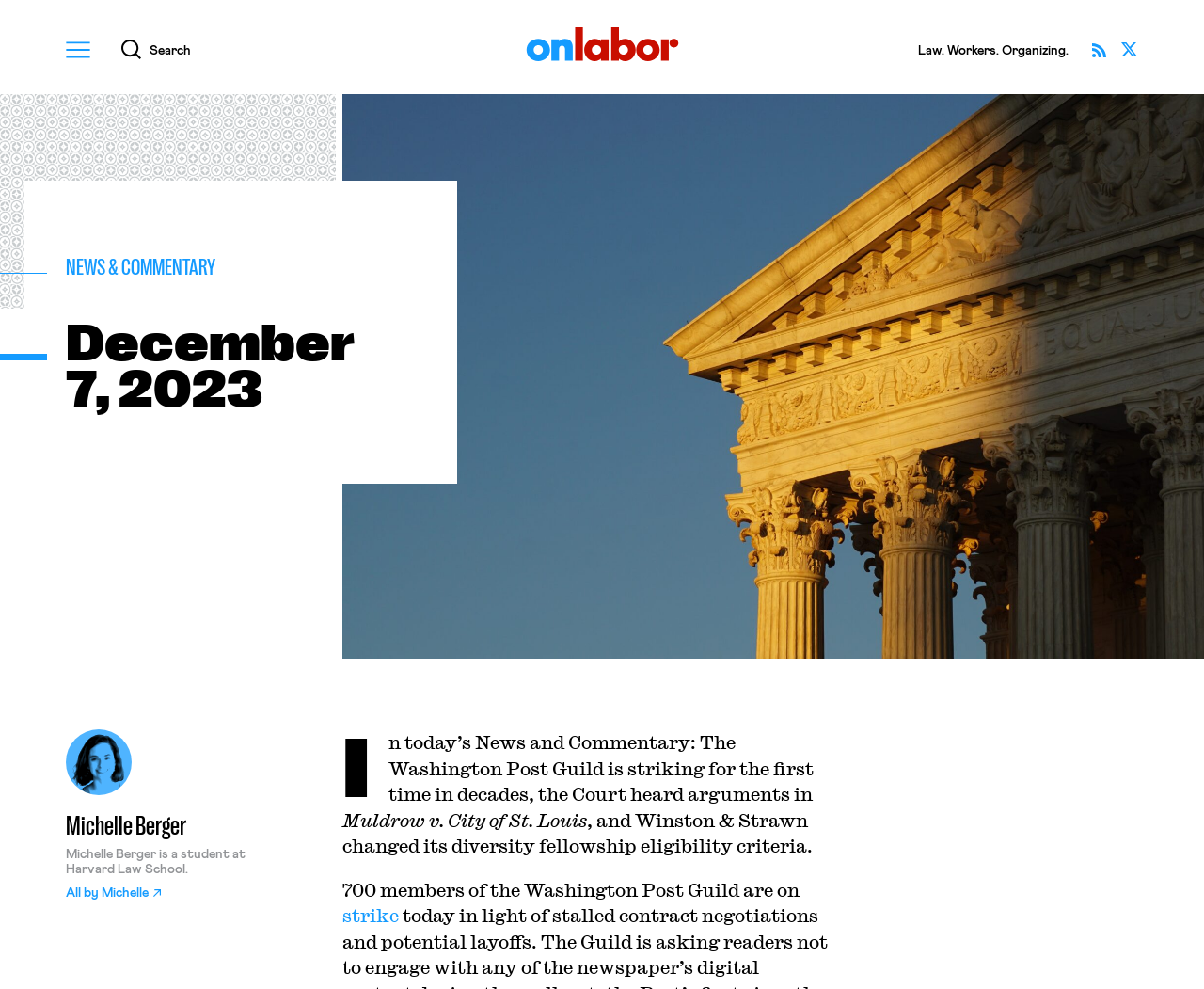Respond concisely with one word or phrase to the following query:
What is the purpose of the button with the text 'Menu'?

To open a menu